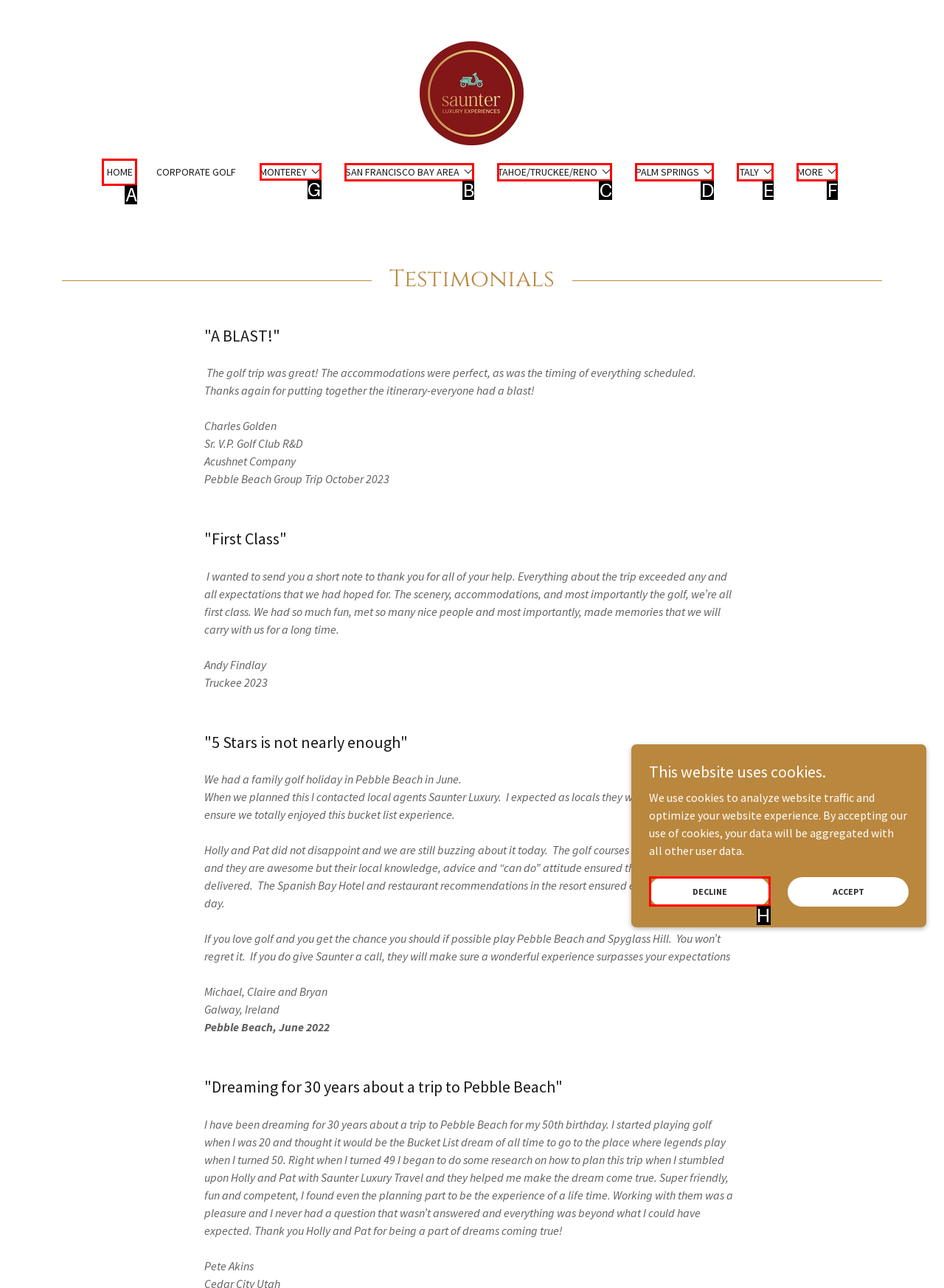Identify the HTML element to select in order to accomplish the following task: Click the MONTEREY button
Reply with the letter of the chosen option from the given choices directly.

G